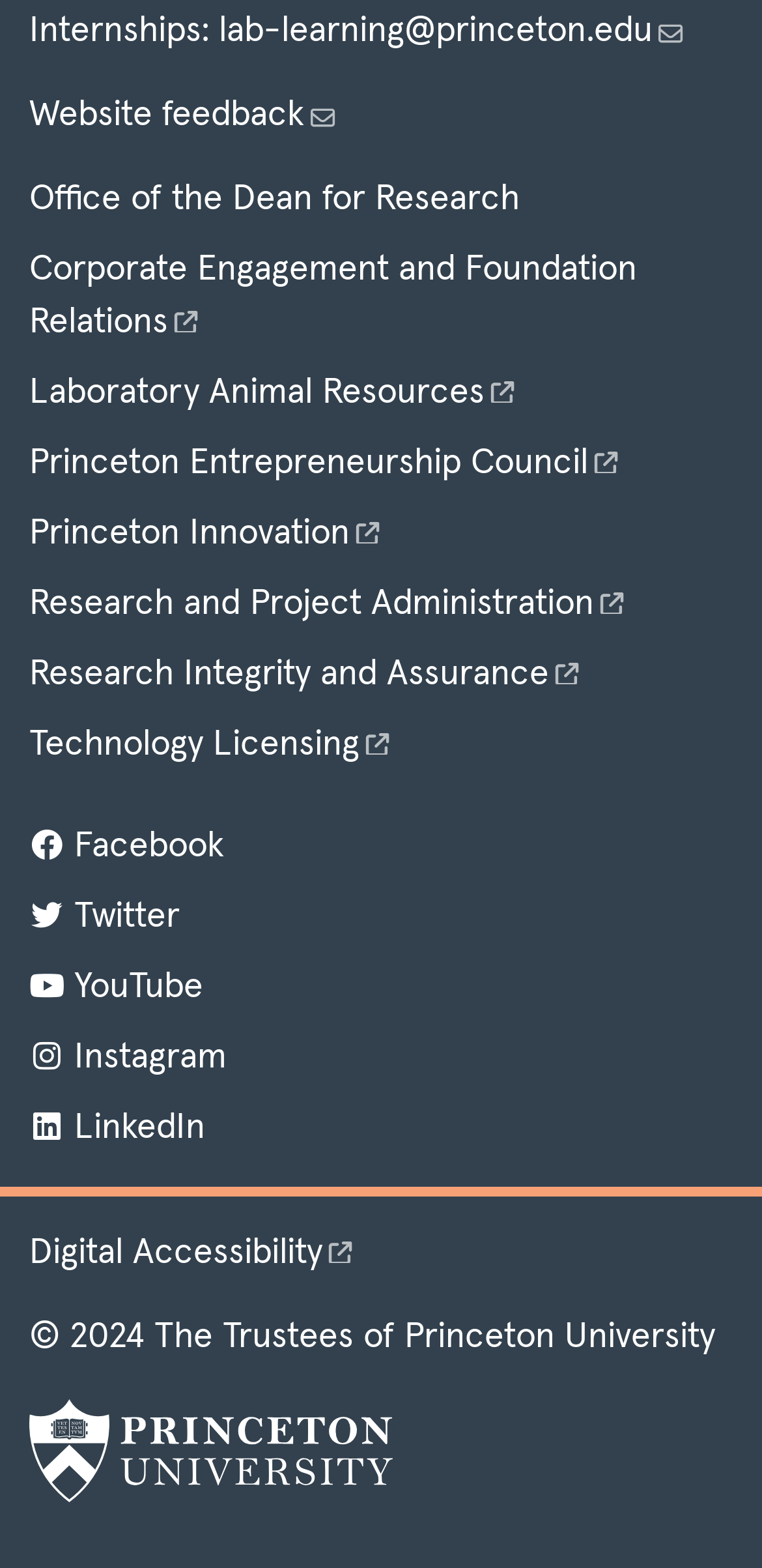Locate the bounding box coordinates of the region to be clicked to comply with the following instruction: "Follow Princeton University on Facebook". The coordinates must be four float numbers between 0 and 1, in the form [left, top, right, bottom].

[0.038, 0.529, 0.295, 0.552]